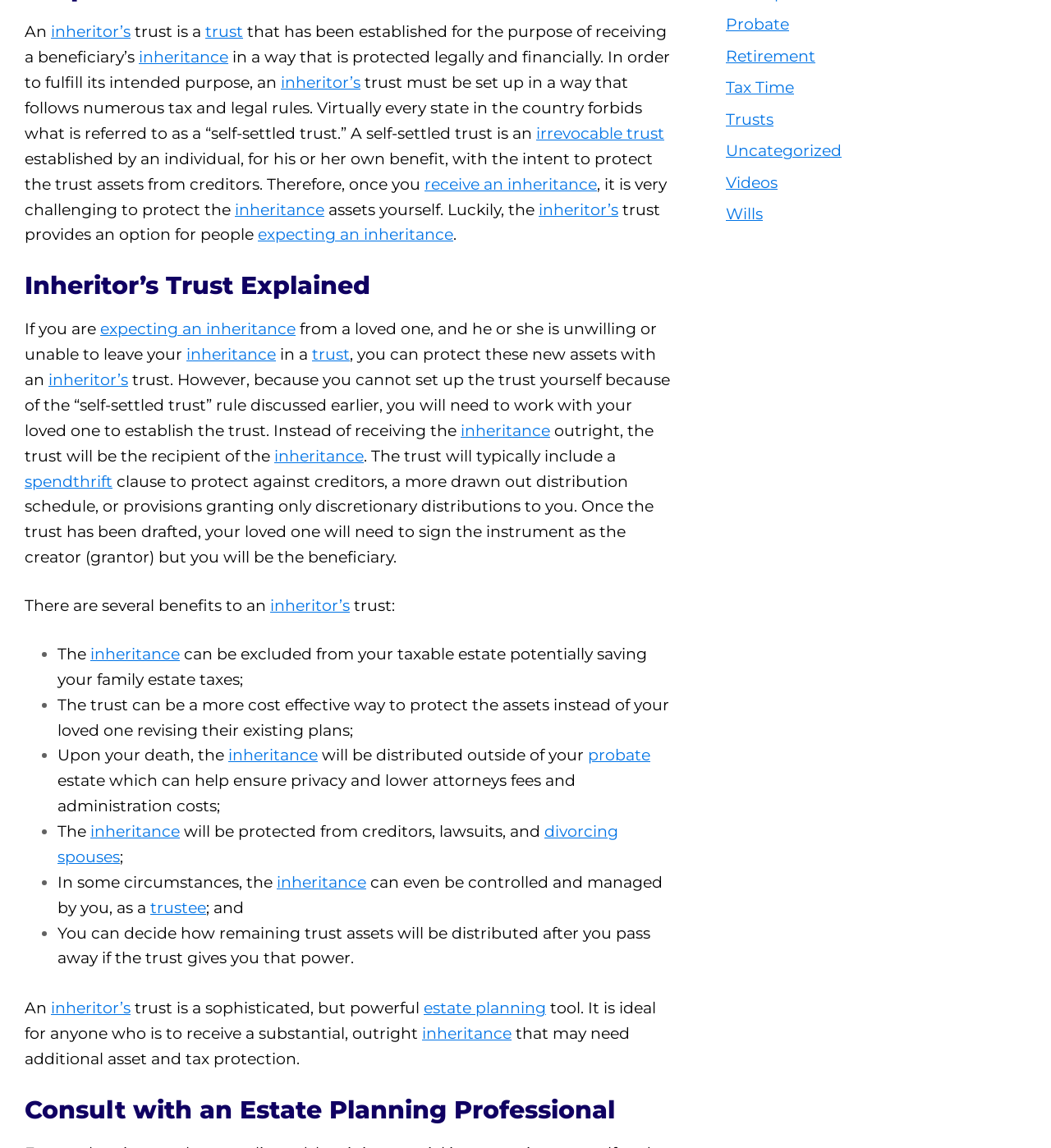Identify the bounding box of the UI element that matches this description: "June 15, 2021September 16, 2022".

None